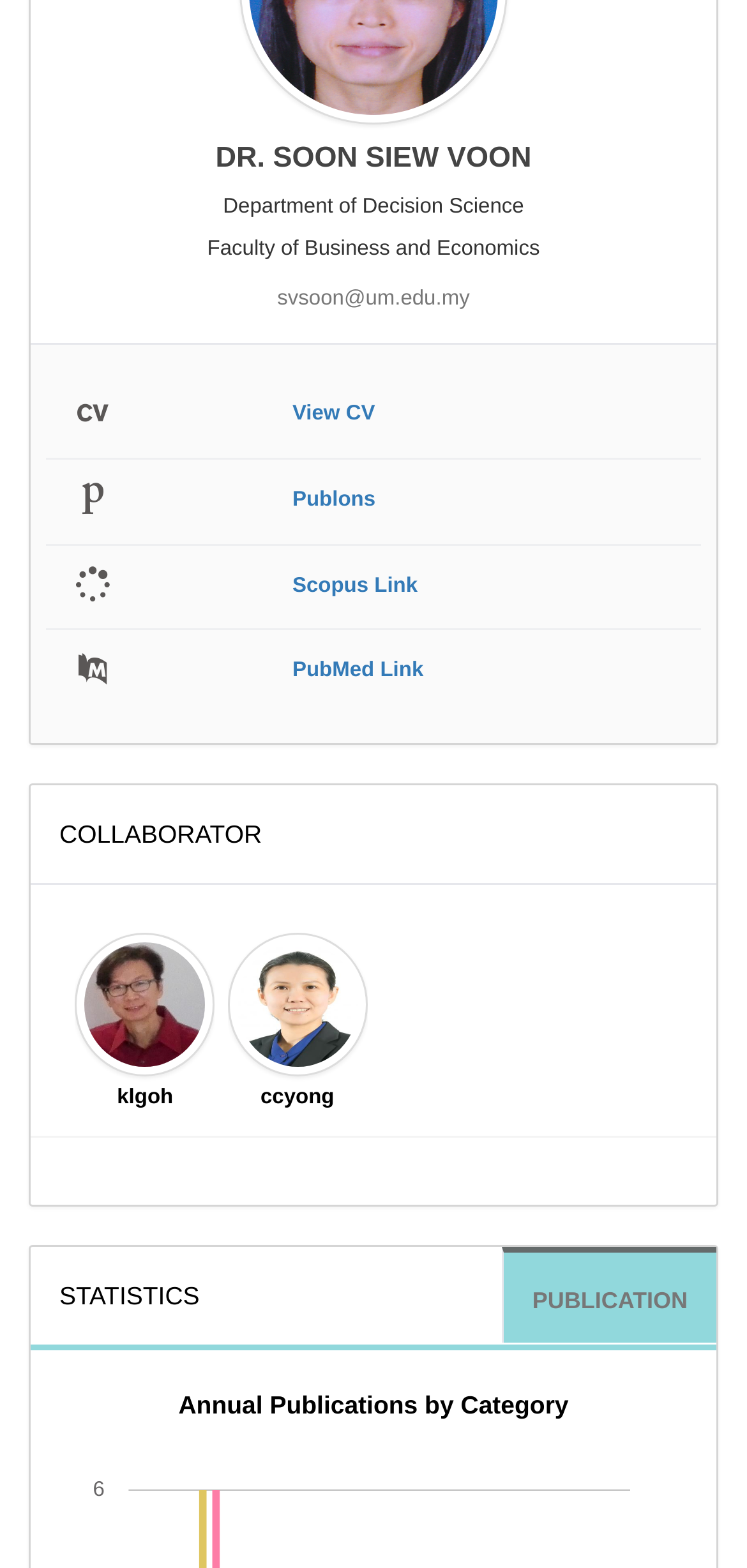Find the bounding box coordinates for the element described here: "View CV".

[0.391, 0.253, 0.502, 0.272]